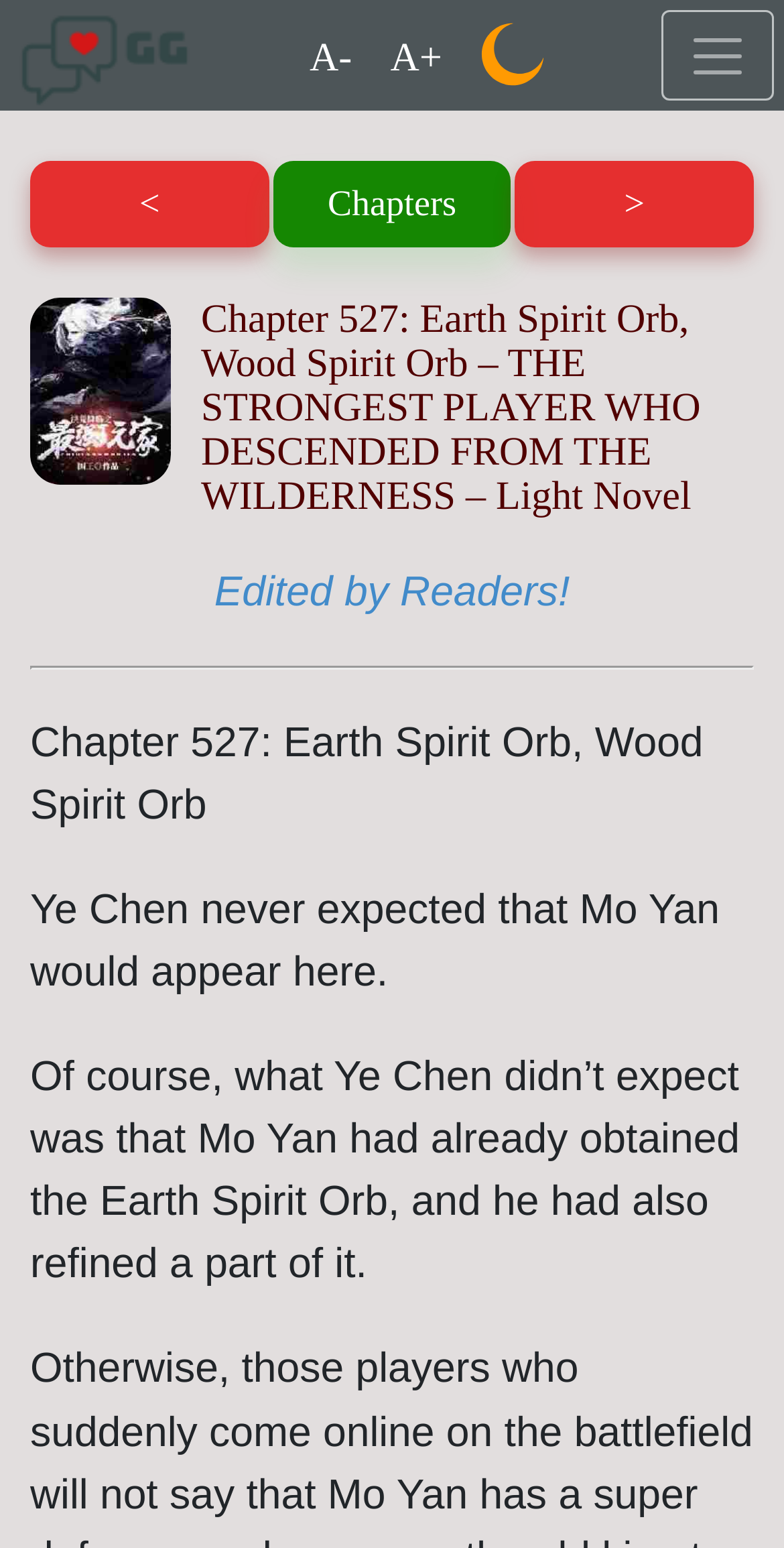What is the current font size?
Refer to the image and respond with a one-word or short-phrase answer.

normal